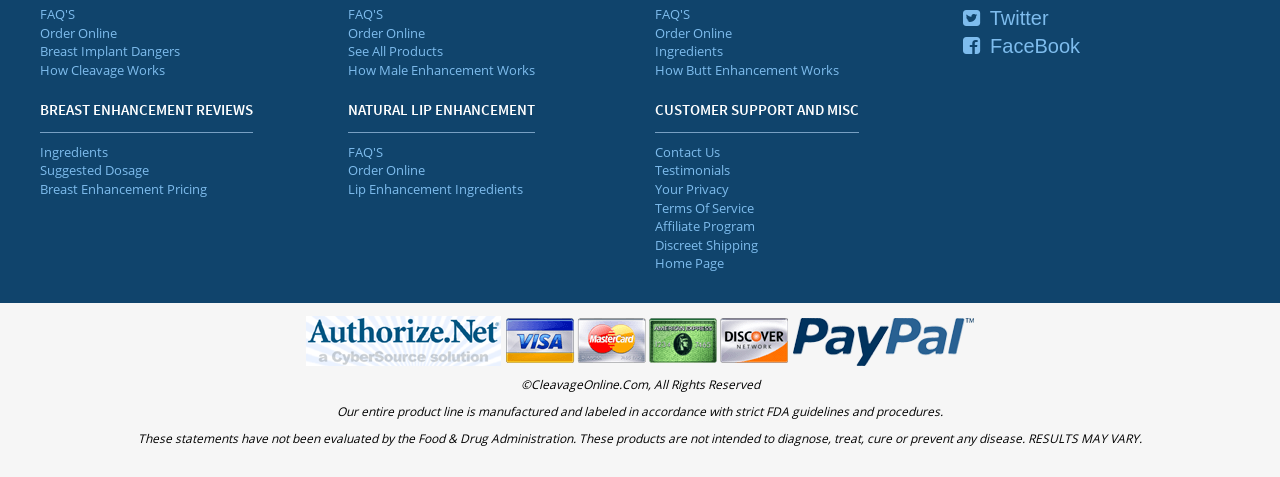Provide the bounding box coordinates of the HTML element this sentence describes: "How Butt Enhancement Works". The bounding box coordinates consist of four float numbers between 0 and 1, i.e., [left, top, right, bottom].

[0.512, 0.127, 0.729, 0.166]